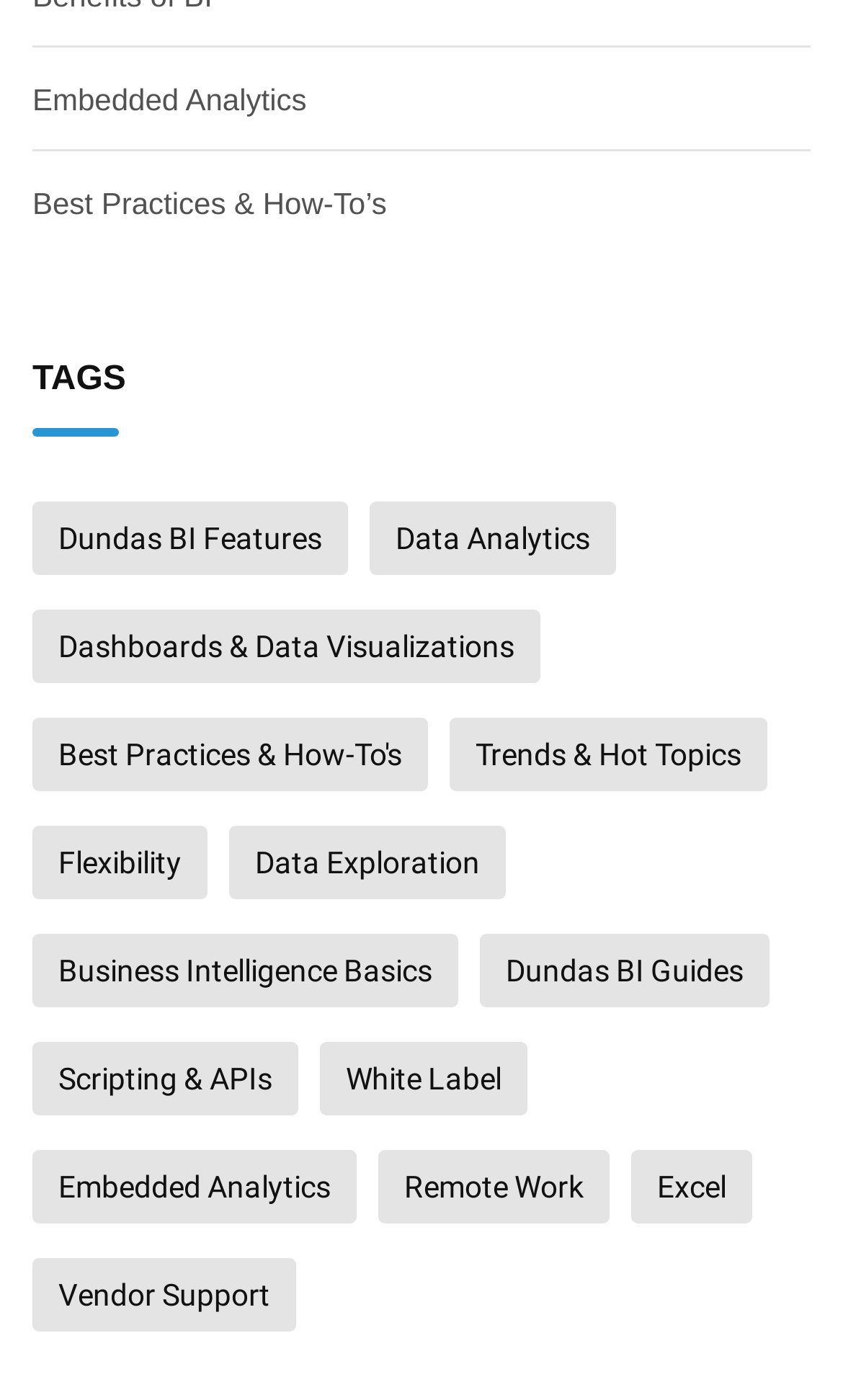Specify the bounding box coordinates of the area to click in order to follow the given instruction: "View Best Practices & How-To’s."

[0.038, 0.127, 0.962, 0.166]